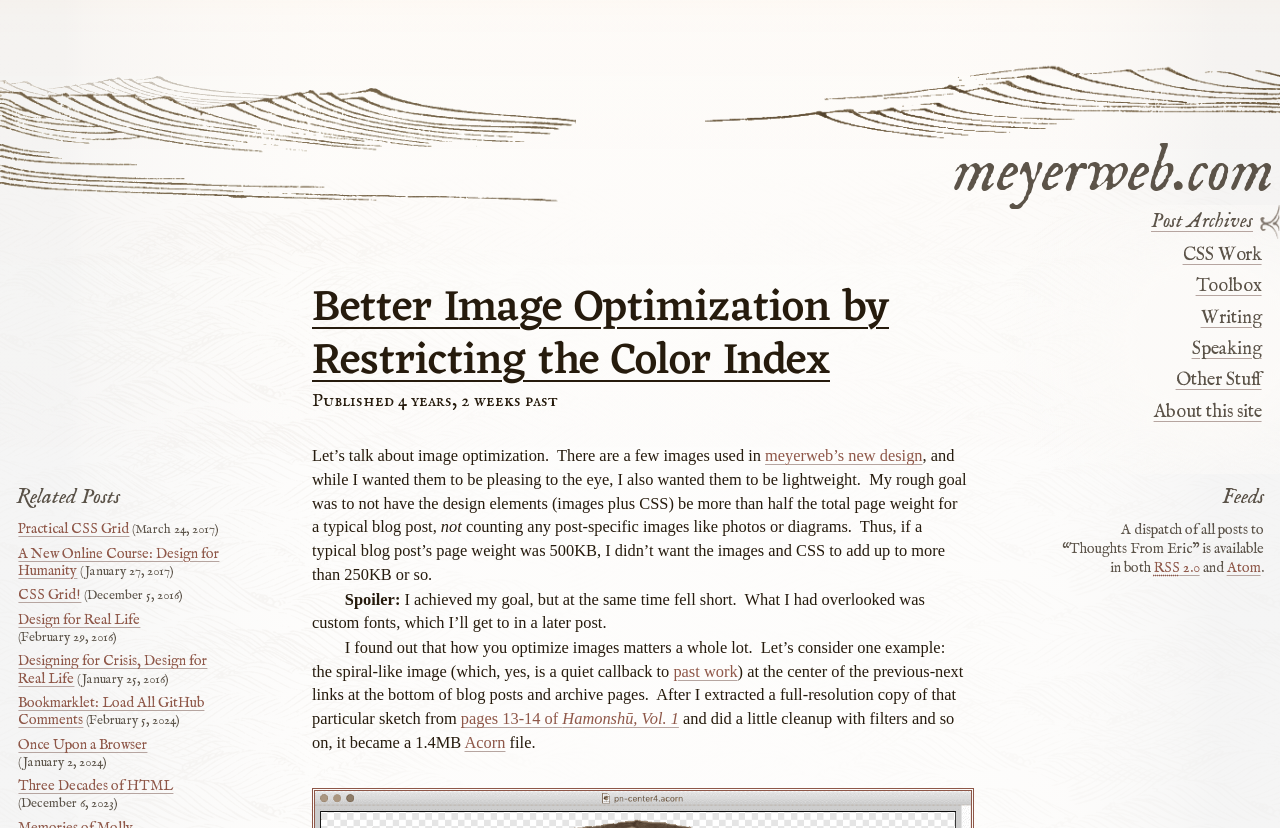What is the file size of the spiral-like image?
Using the image as a reference, answer the question in detail.

The file size of the spiral-like image is mentioned in the text 'it became a 1.4MB file' after the author extracted a full-resolution copy of that particular sketch from pages 13-14 of Hamonshū, Vol. 1 and did a little cleanup with filters and so on.